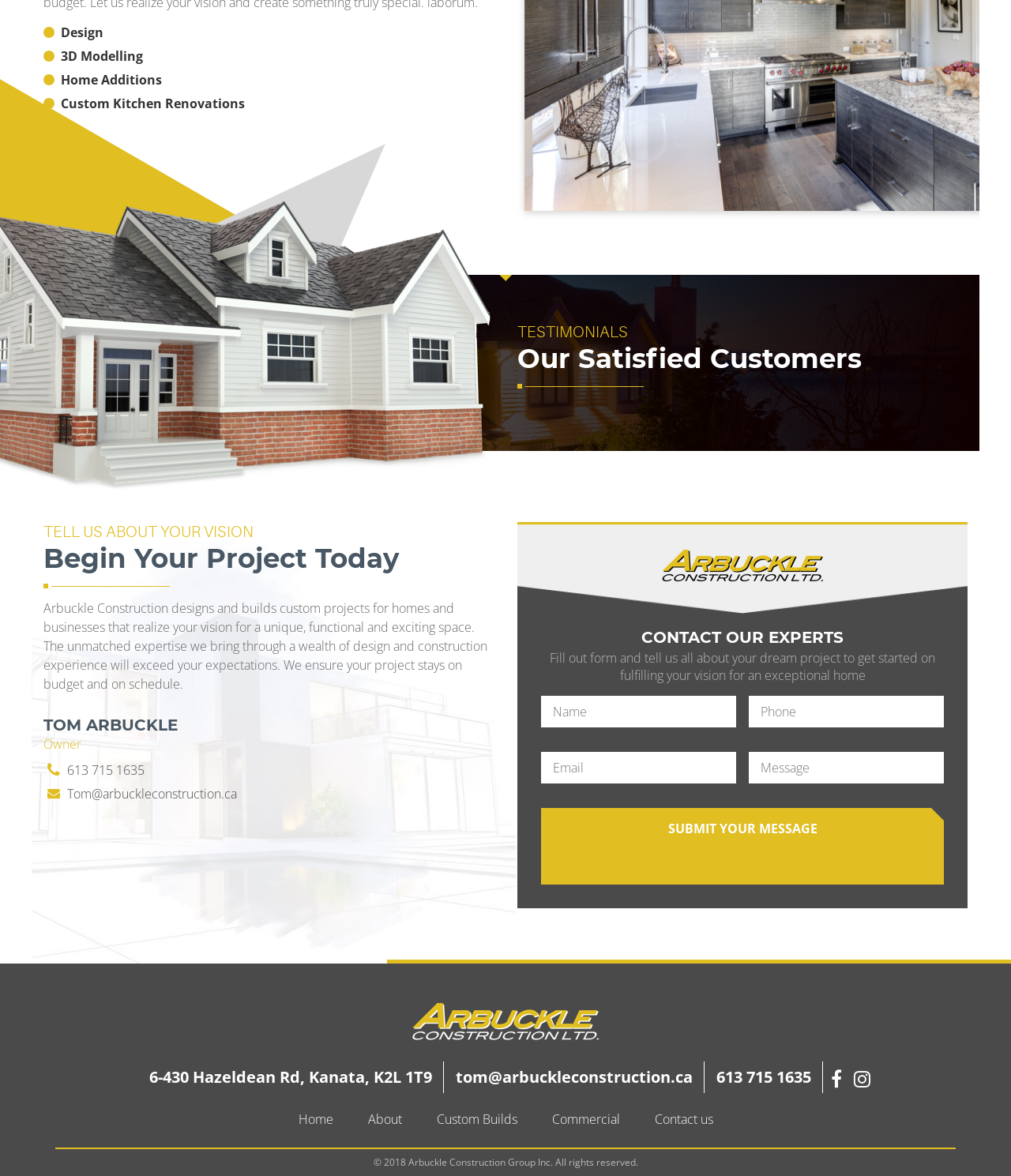Please identify the bounding box coordinates of the element that needs to be clicked to perform the following instruction: "Email Tom at tom@arbuckleconstruction.ca".

[0.066, 0.668, 0.234, 0.683]